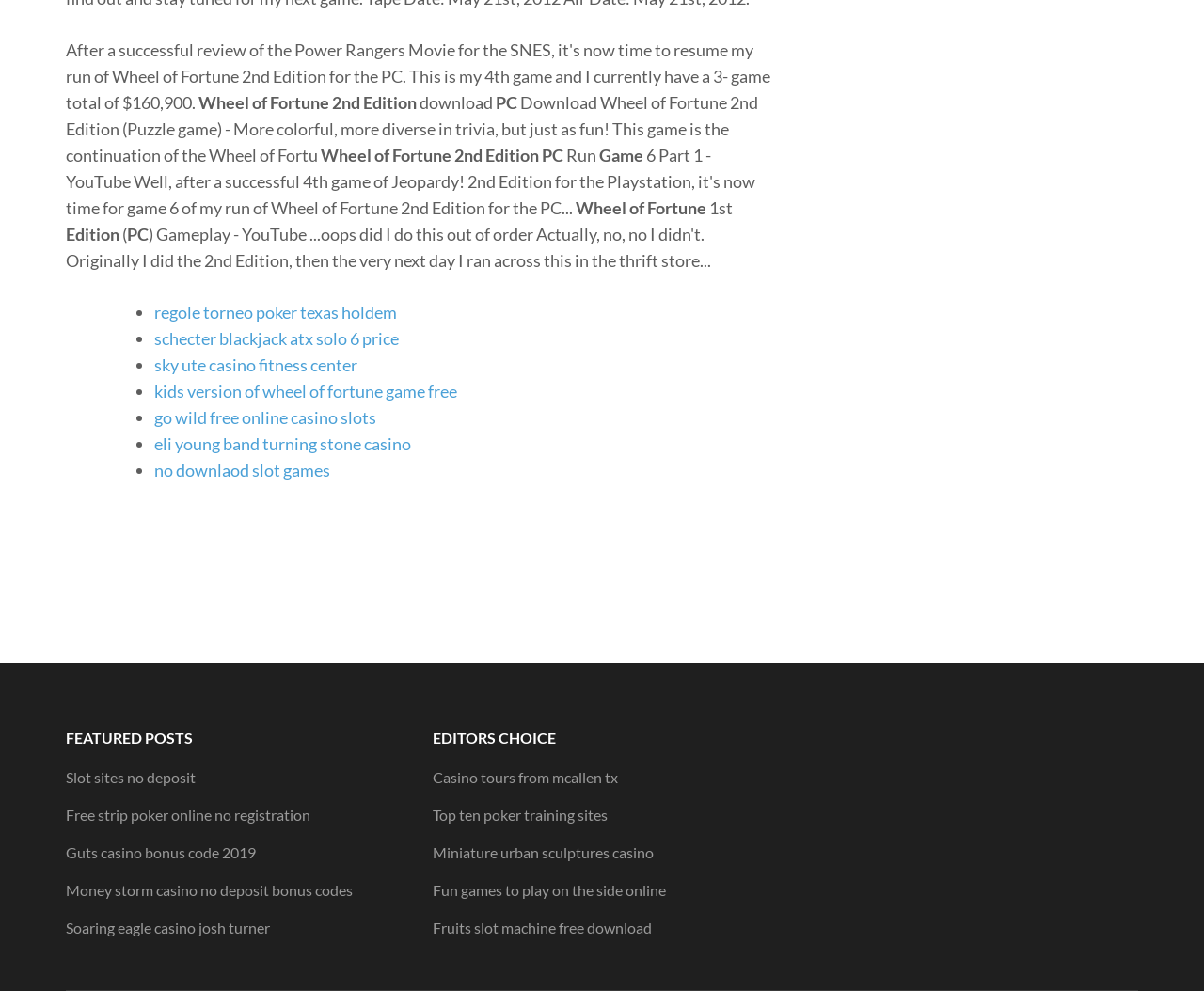Determine the bounding box coordinates of the clickable area required to perform the following instruction: "Explore Casino tours from McAllen, TX". The coordinates should be represented as four float numbers between 0 and 1: [left, top, right, bottom].

[0.359, 0.775, 0.513, 0.793]